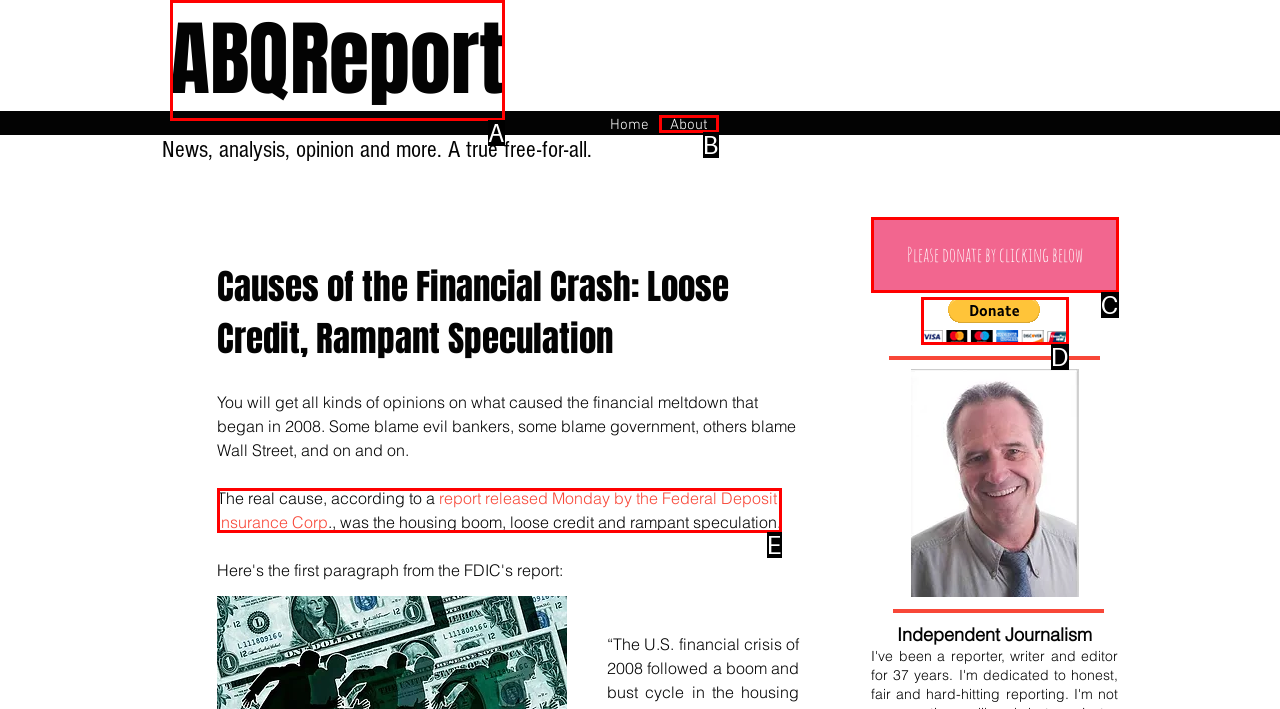Tell me the letter of the HTML element that best matches the description: Please donate by clicking below from the provided options.

C